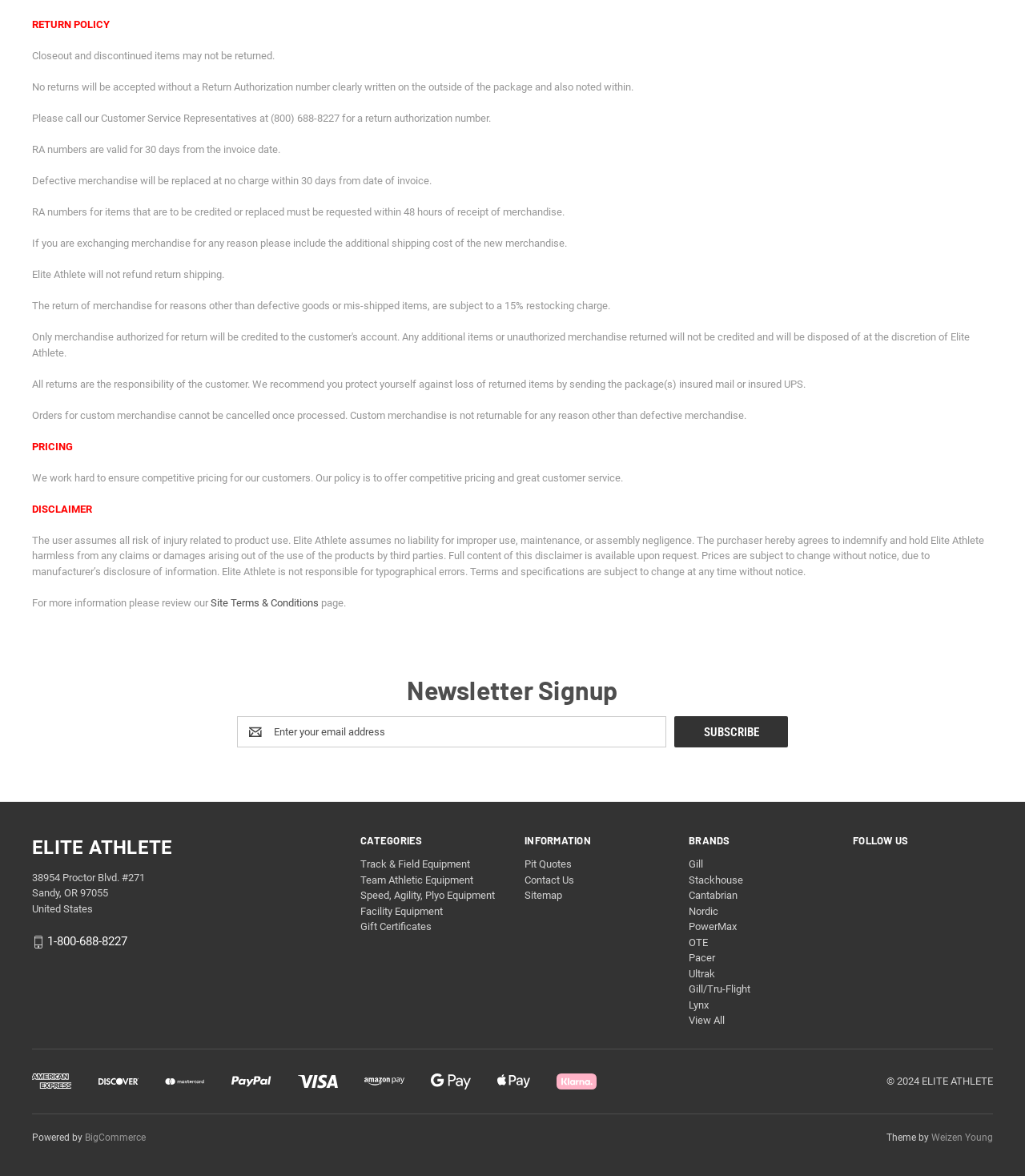Can custom merchandise be cancelled once processed? Refer to the image and provide a one-word or short phrase answer.

No